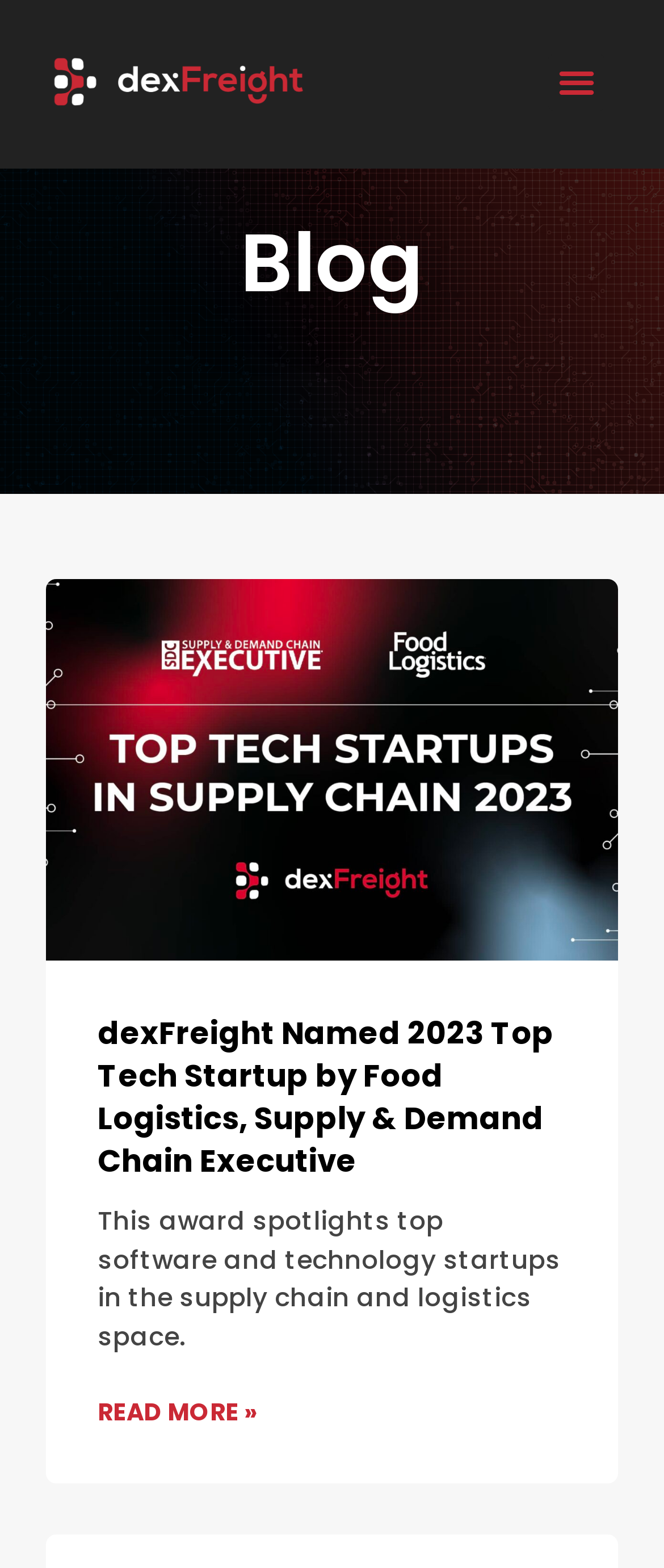What is the award given to dexFreight?
Please give a well-detailed answer to the question.

The award given to dexFreight is the 'Top Tech Startup' award, which is given by Food Logistics, Supply & Demand Chain Executive, as indicated by the heading 'dexFreight Named 2023 Top Tech Startup by Food Logistics, Supply & Demand Chain Executive'.